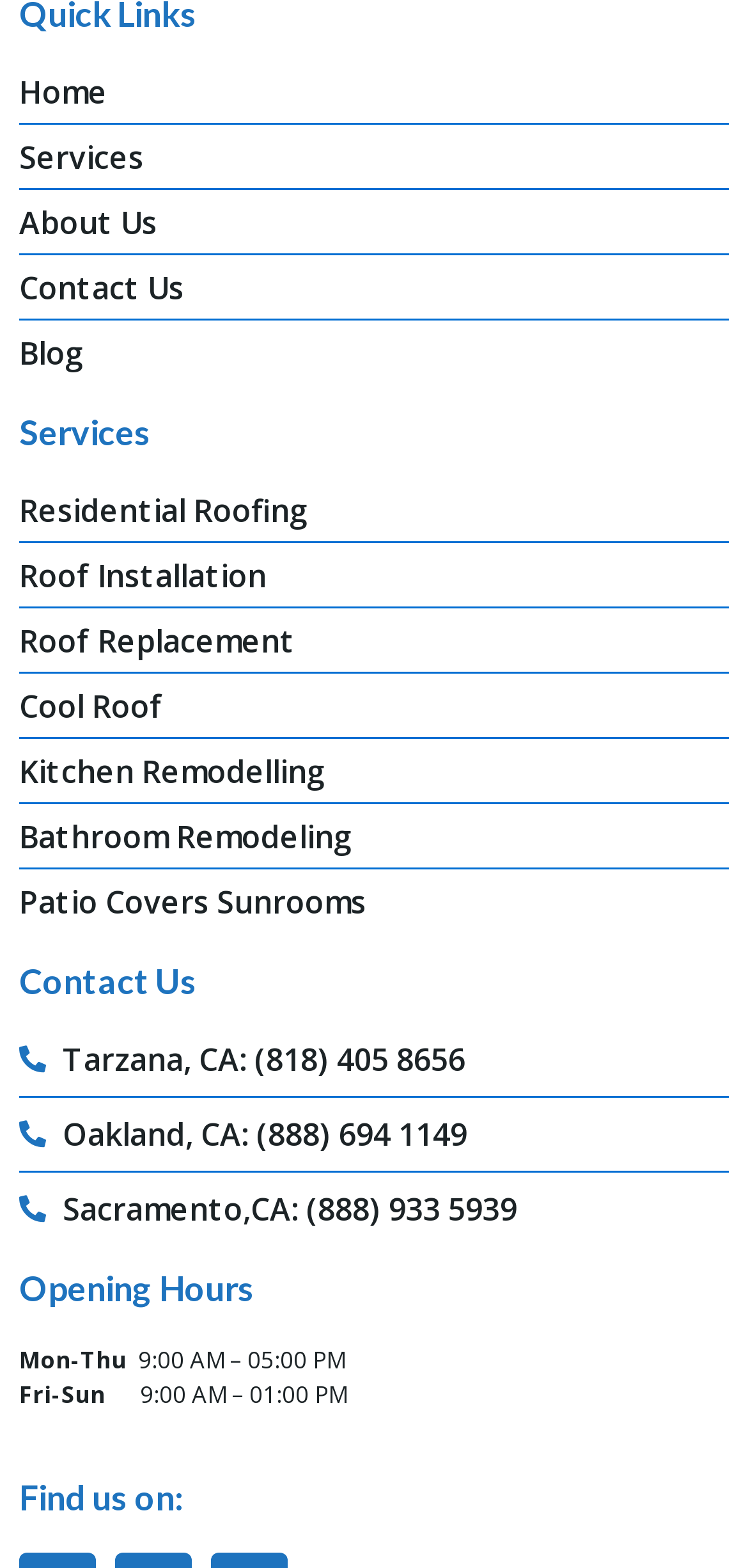Answer the question below using just one word or a short phrase: 
How many locations are listed for contact?

3